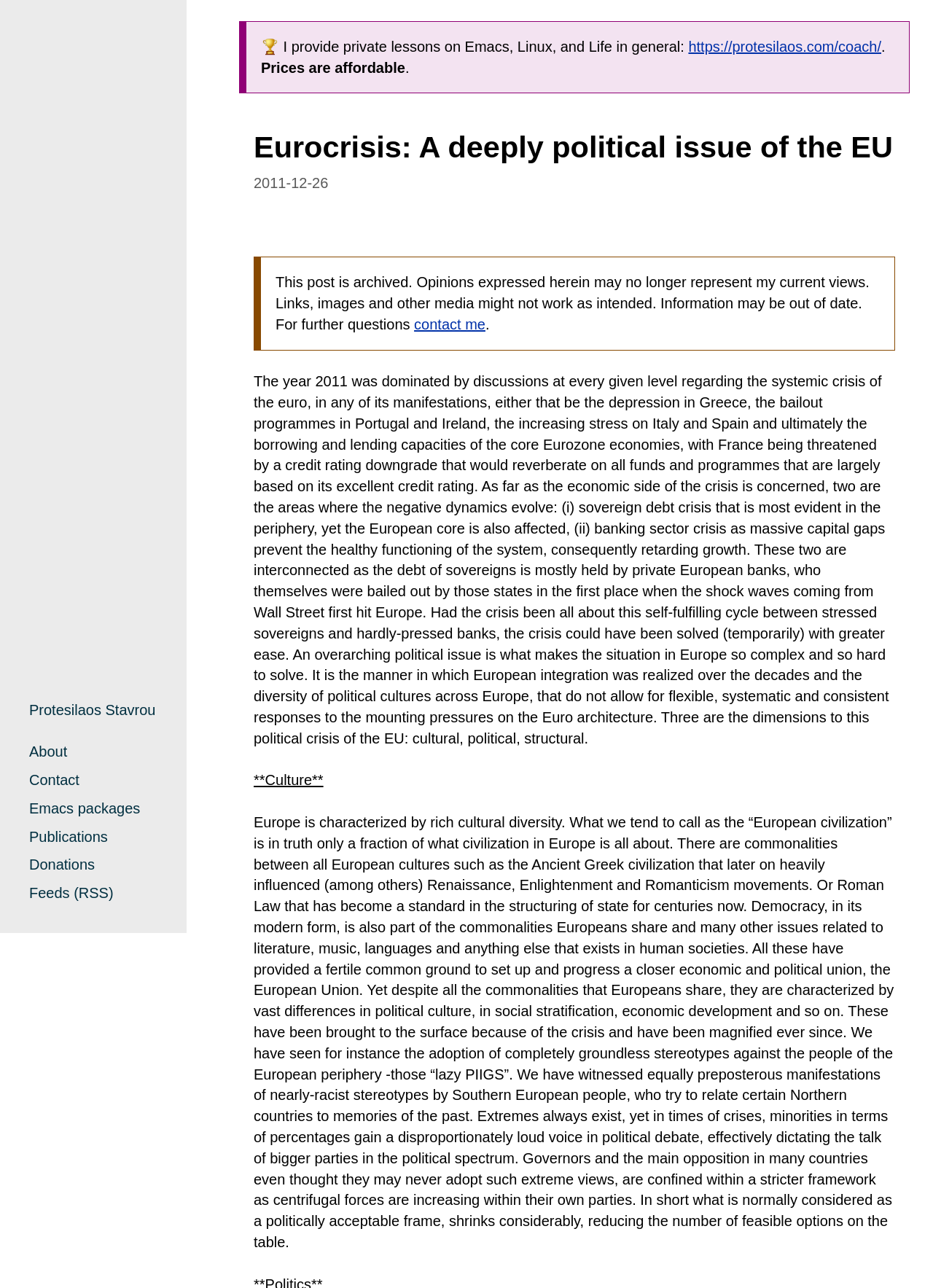Using the provided element description: "Contact", identify the bounding box coordinates. The coordinates should be four floats between 0 and 1 in the order [left, top, right, bottom].

[0.031, 0.599, 0.085, 0.612]